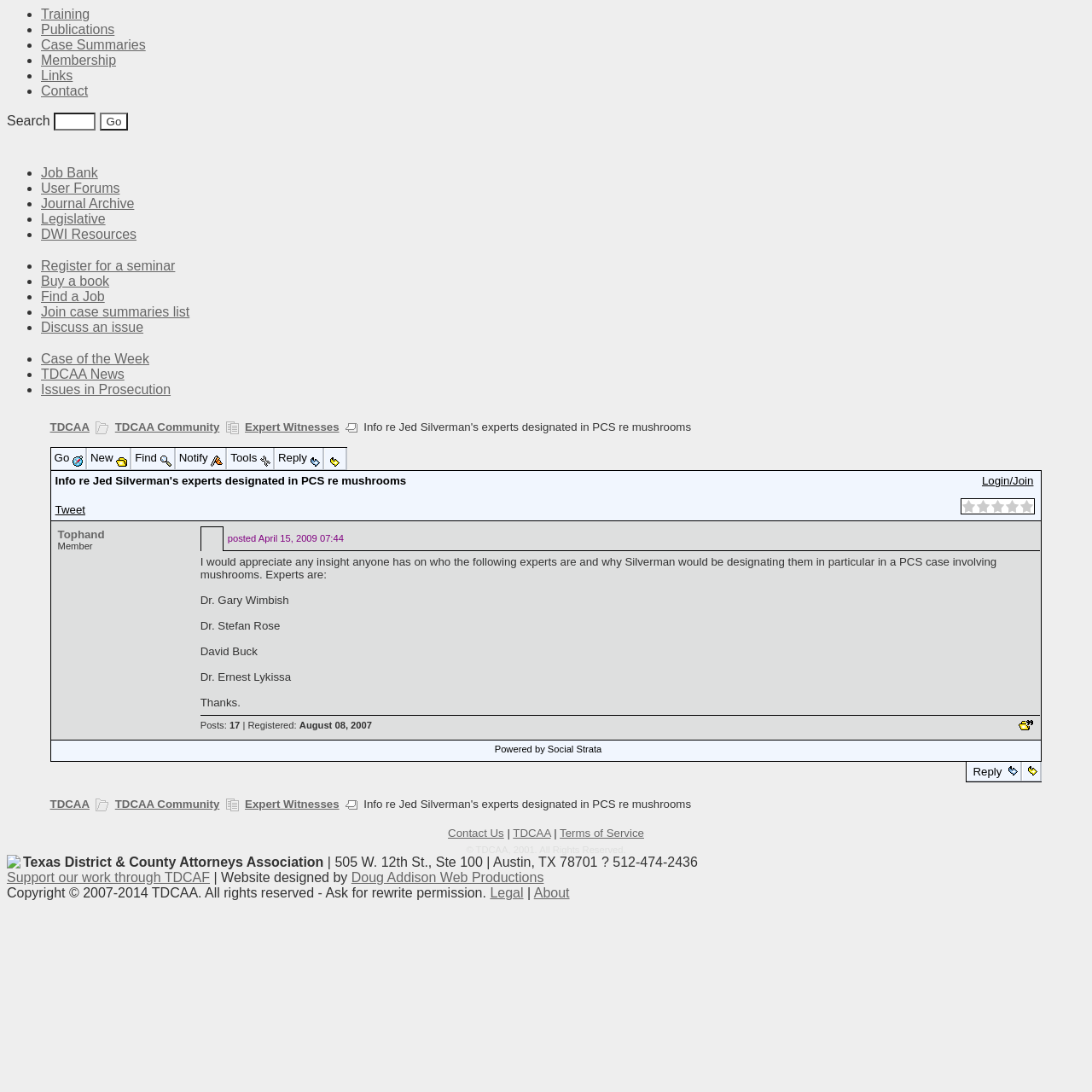Answer succinctly with a single word or phrase:
What is the last link in the list of links?

Issues in Prosecution